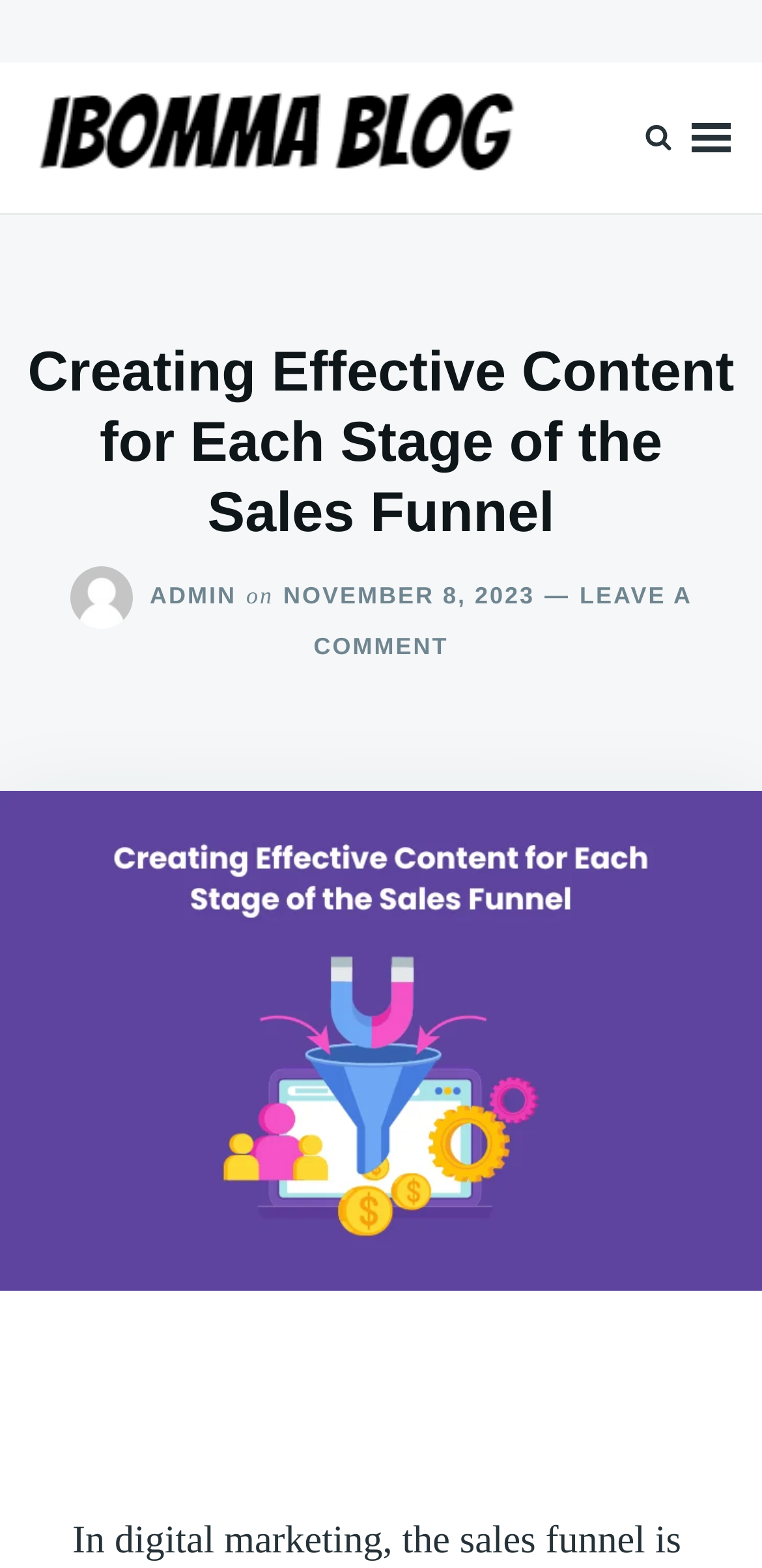Locate the bounding box coordinates of the UI element described by: "November 8, 2023November 8, 2023". The bounding box coordinates should consist of four float numbers between 0 and 1, i.e., [left, top, right, bottom].

[0.372, 0.371, 0.702, 0.388]